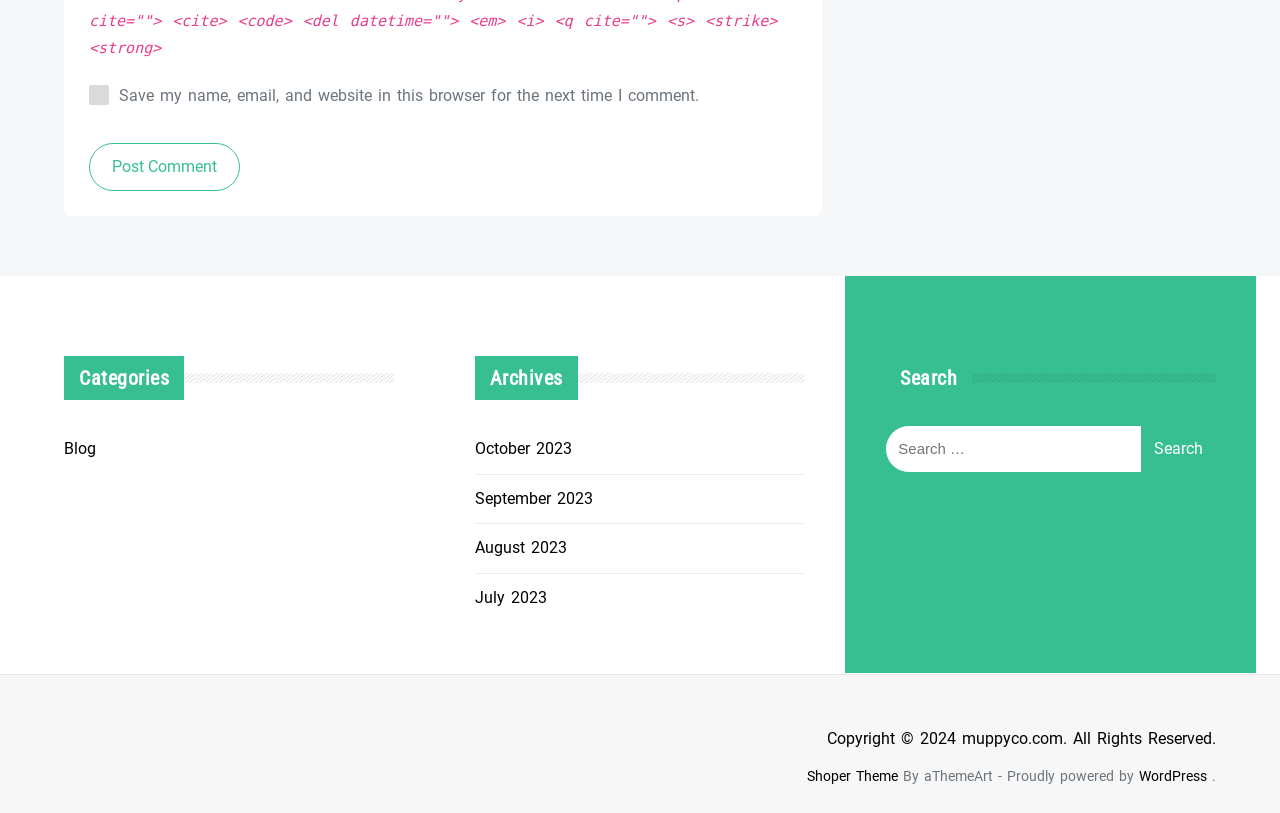Please find the bounding box coordinates for the clickable element needed to perform this instruction: "Post a comment".

[0.07, 0.176, 0.188, 0.235]